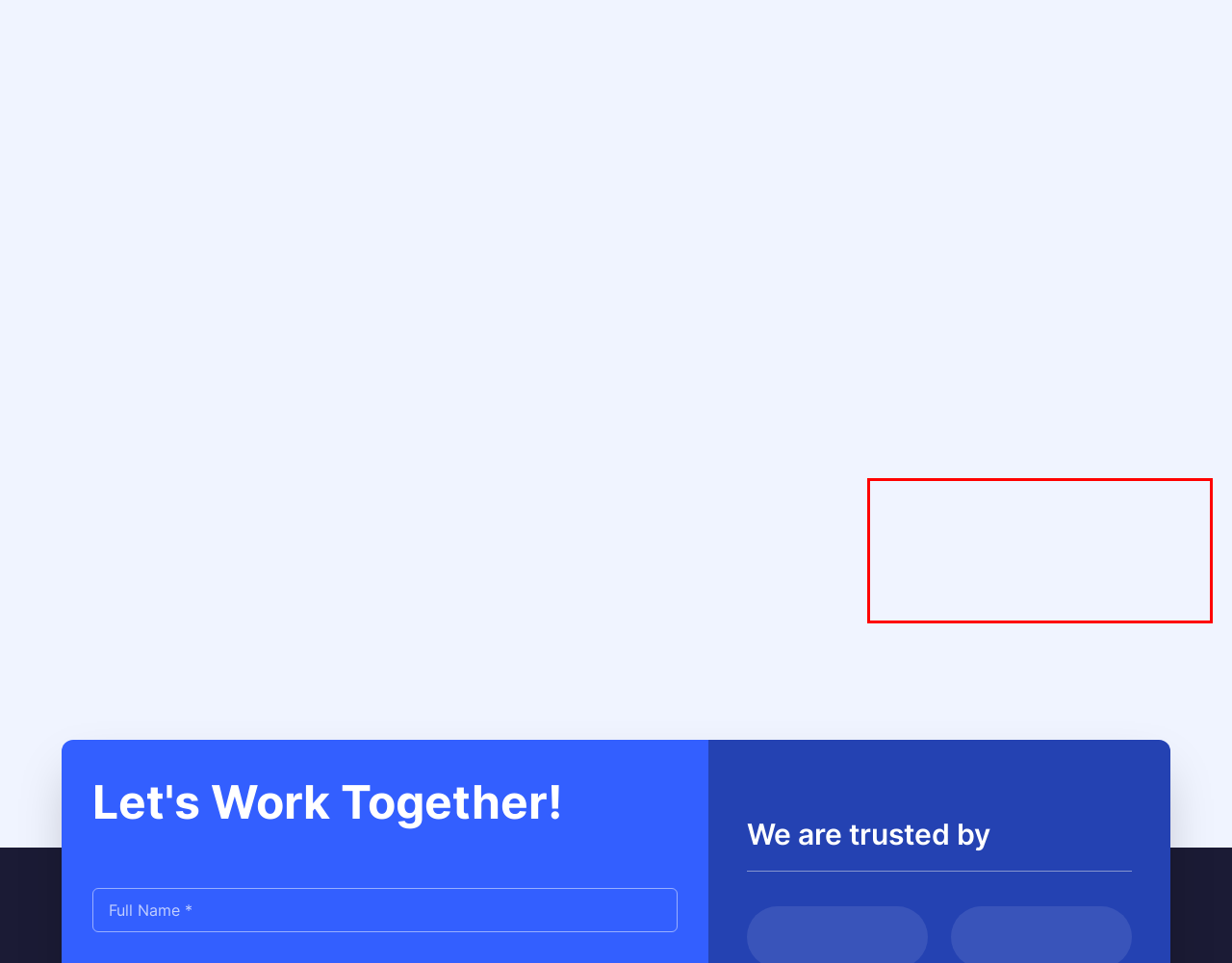Identify the text inside the red bounding box in the provided webpage screenshot and transcribe it.

A distinctive introduction to Artificial Intelligence, Machine Learning, and Deep Learning. Latest tech trends you must consider as a student or a business owner to stay on the top among your competitors in the global marketplace.